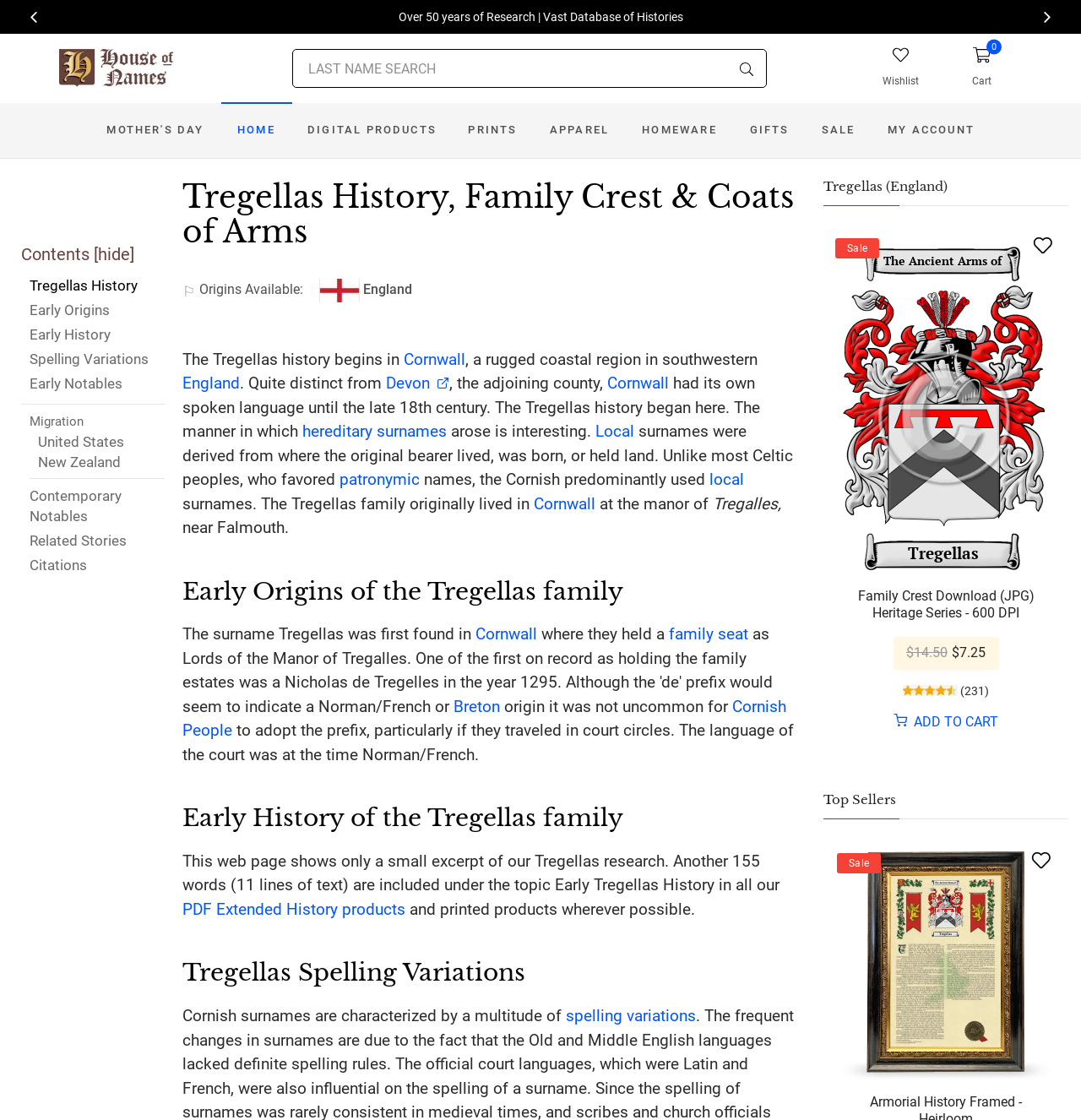Please locate the bounding box coordinates of the element that needs to be clicked to achieve the following instruction: "explore experiments". The coordinates should be four float numbers between 0 and 1, i.e., [left, top, right, bottom].

None